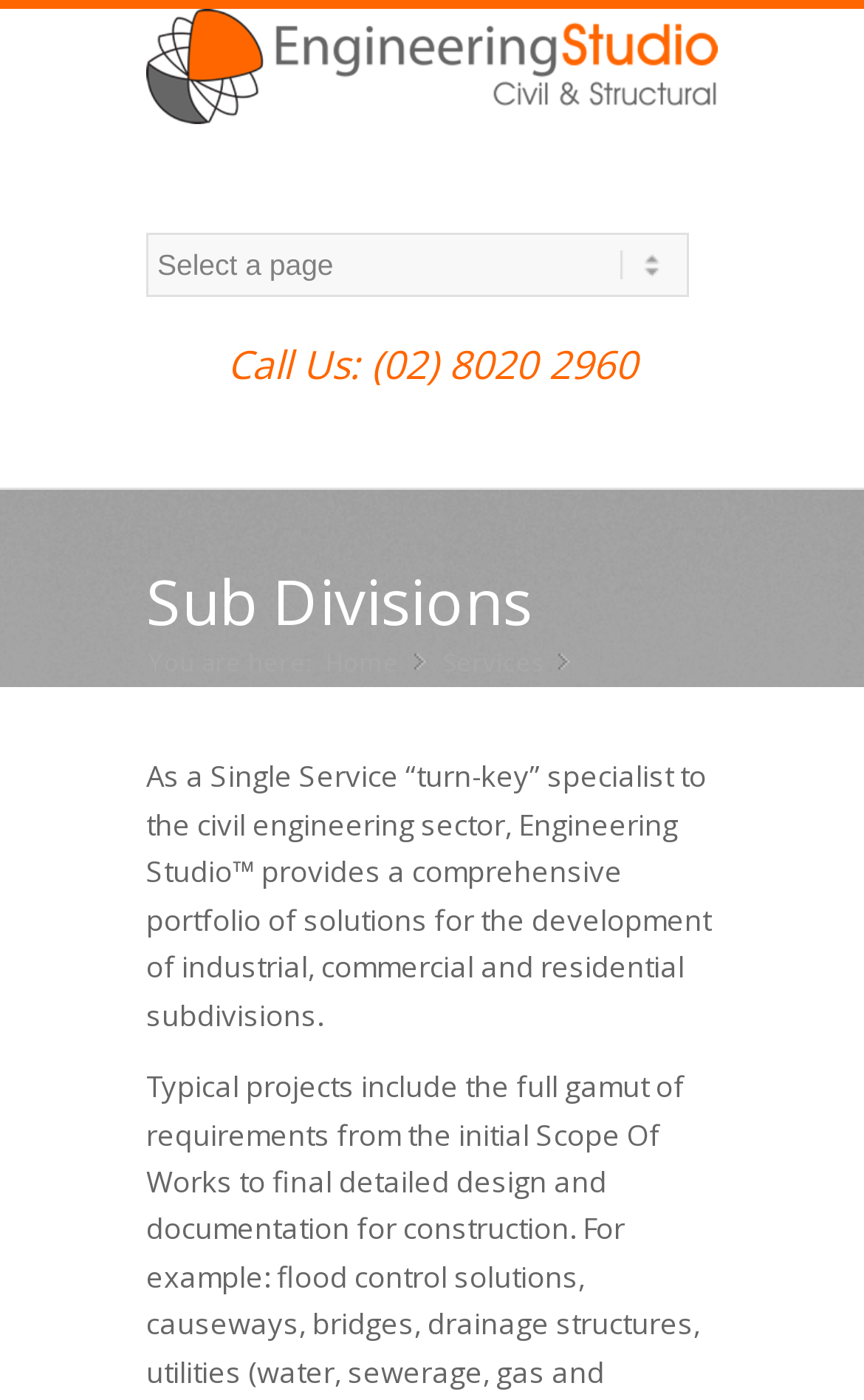What is the phone number to call?
Look at the webpage screenshot and answer the question with a detailed explanation.

I found the phone number by looking at the static text element that says 'Call Us: (02) 8020 2960'.